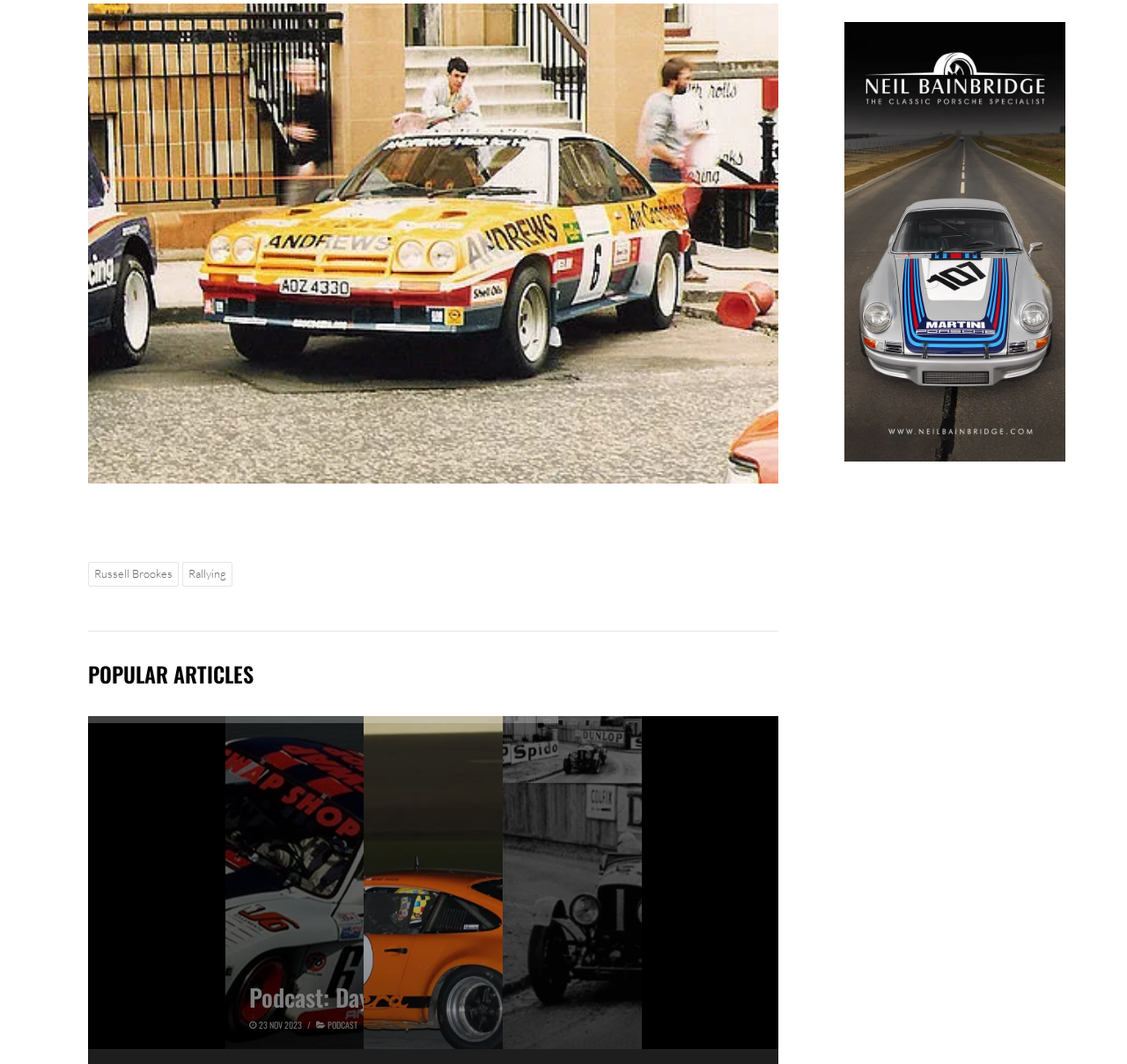Determine the bounding box coordinates for the UI element with the following description: "On This Day". The coordinates should be four float numbers between 0 and 1, represented as [left, top, right, bottom].

[0.664, 0.914, 0.708, 0.932]